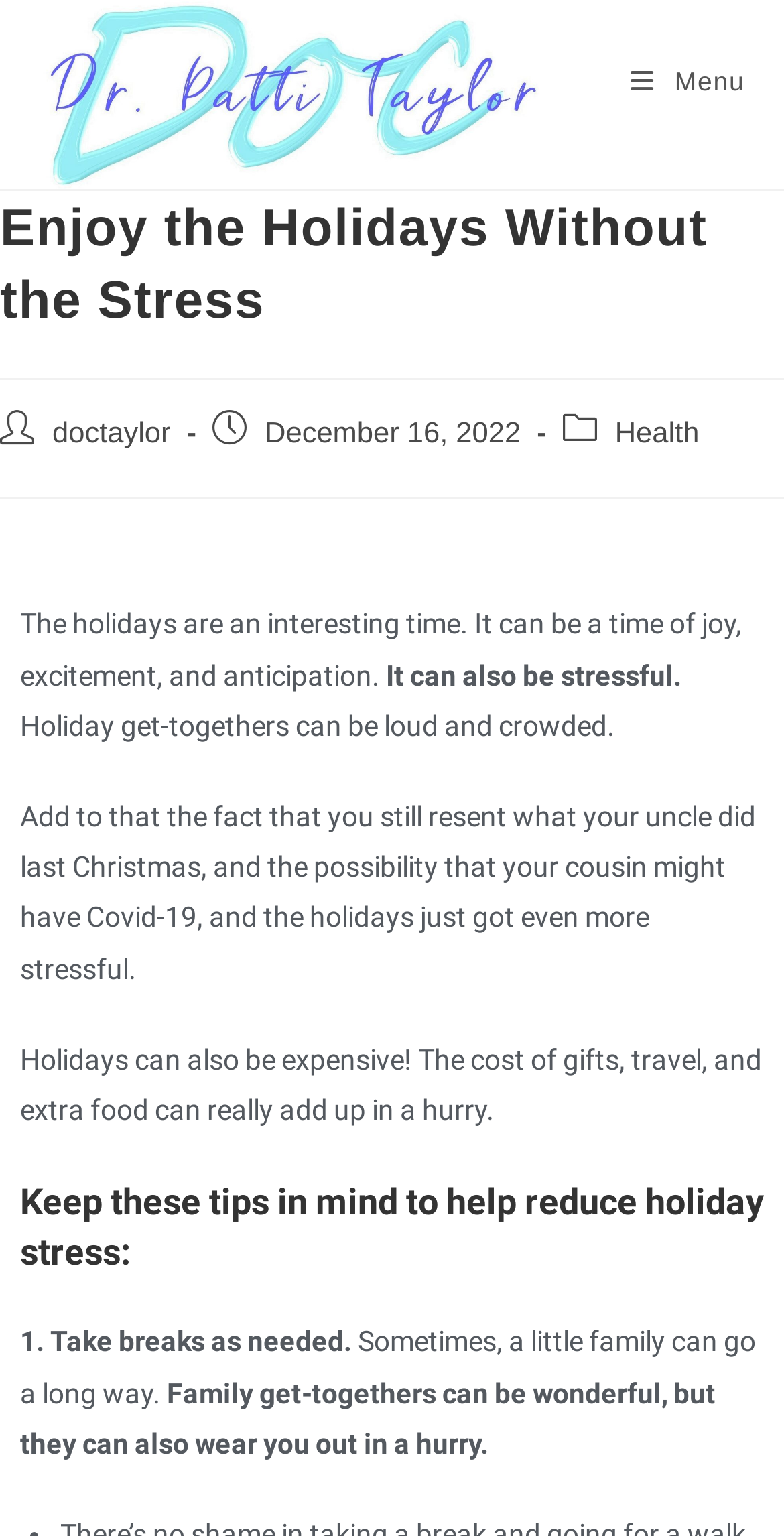Create a detailed narrative describing the layout and content of the webpage.

The webpage is about managing holiday stress, with the title "Enjoy the Holidays Without the Stress - Dr. Patti Taylor" at the top. Below the title, there is a link to "Dr. Patti Taylor" accompanied by an image, positioned at the top-left corner of the page. 

On the top-right corner, there is a "Mobile Menu" link. Below it, there is a header section with the main title "Enjoy the Holidays Without the Stress" in a larger font size. 

Underneath the header, there are three links: "doctaylor", "December 16, 2022", and "Health", positioned horizontally from left to right. 

The main content of the webpage starts below these links, with a series of paragraphs discussing the stress associated with holidays. The text is divided into five sections, each describing a different aspect of holiday stress, such as the noise and crowds of get-togethers, past resentments, and the financial burden of gifts and travel. 

Following these paragraphs, there is a heading "Keep these tips in mind to help reduce holiday stress:" and three subsequent paragraphs providing advice on managing holiday stress, including taking breaks, setting boundaries with family, and being mindful of one's energy levels.